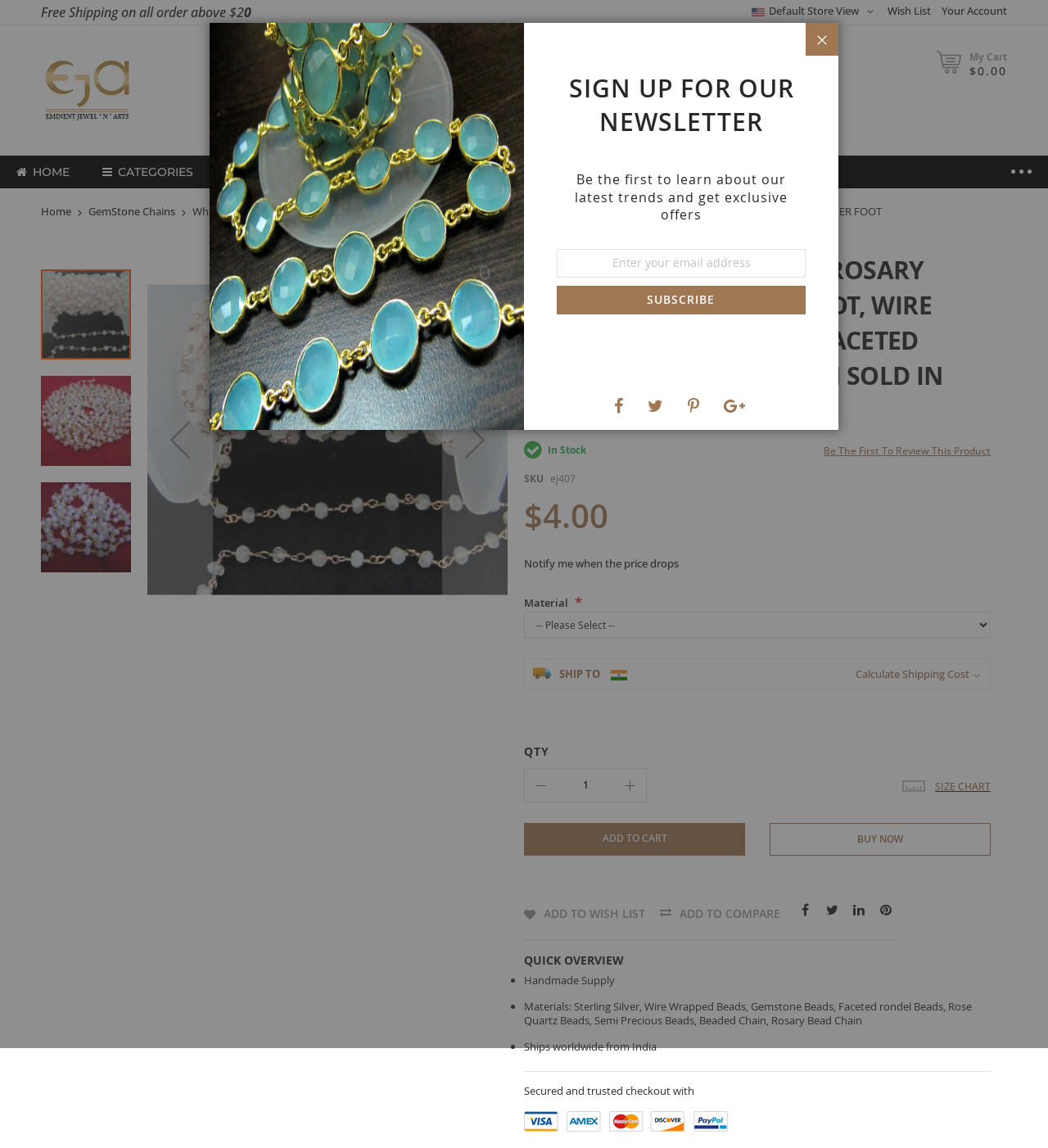Locate the bounding box of the user interface element based on this description: "title="Increase"".

[0.585, 0.67, 0.616, 0.698]